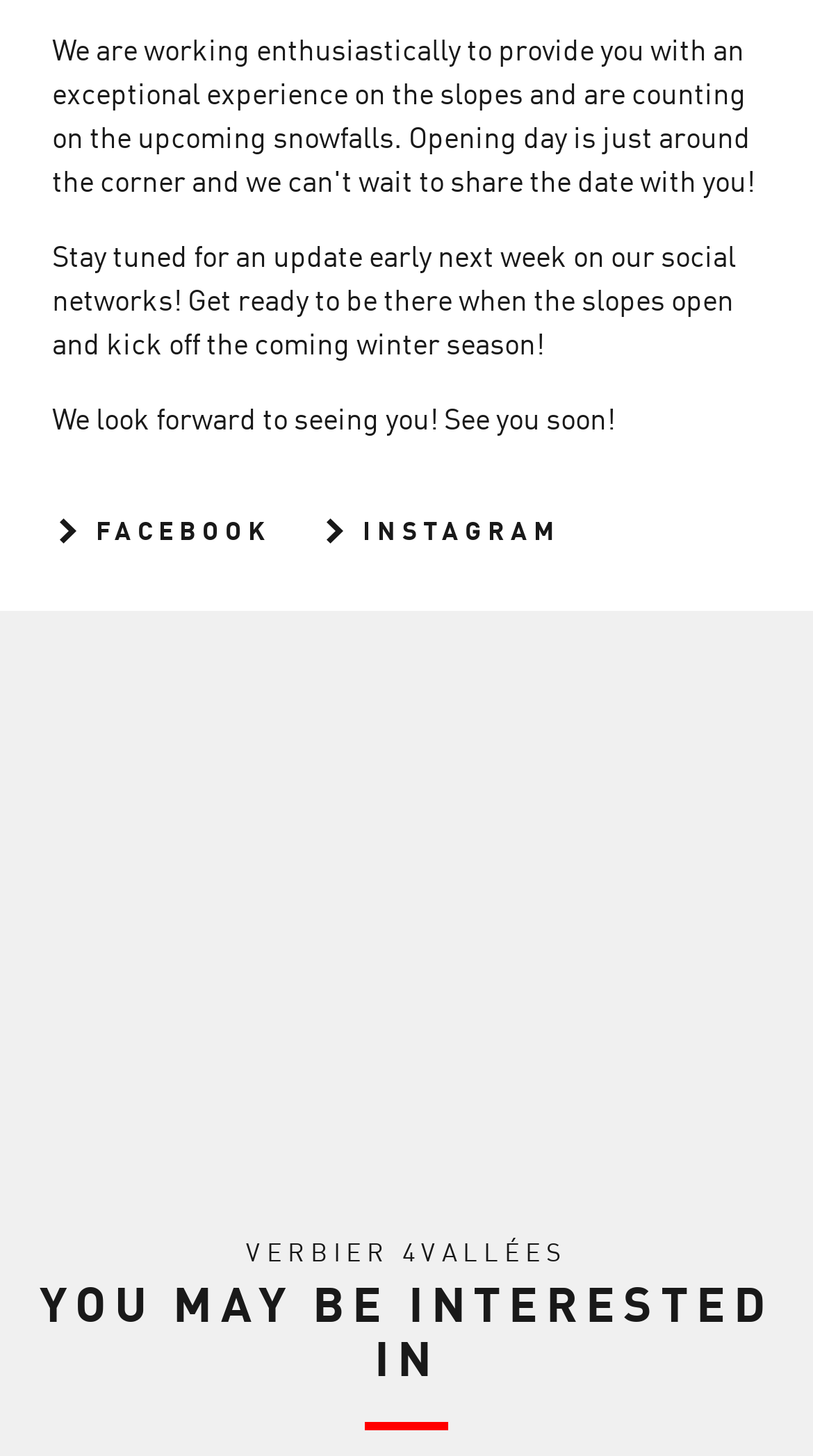Please respond to the question using a single word or phrase:
What is the expiry period of CookieInformationConsent?

a year